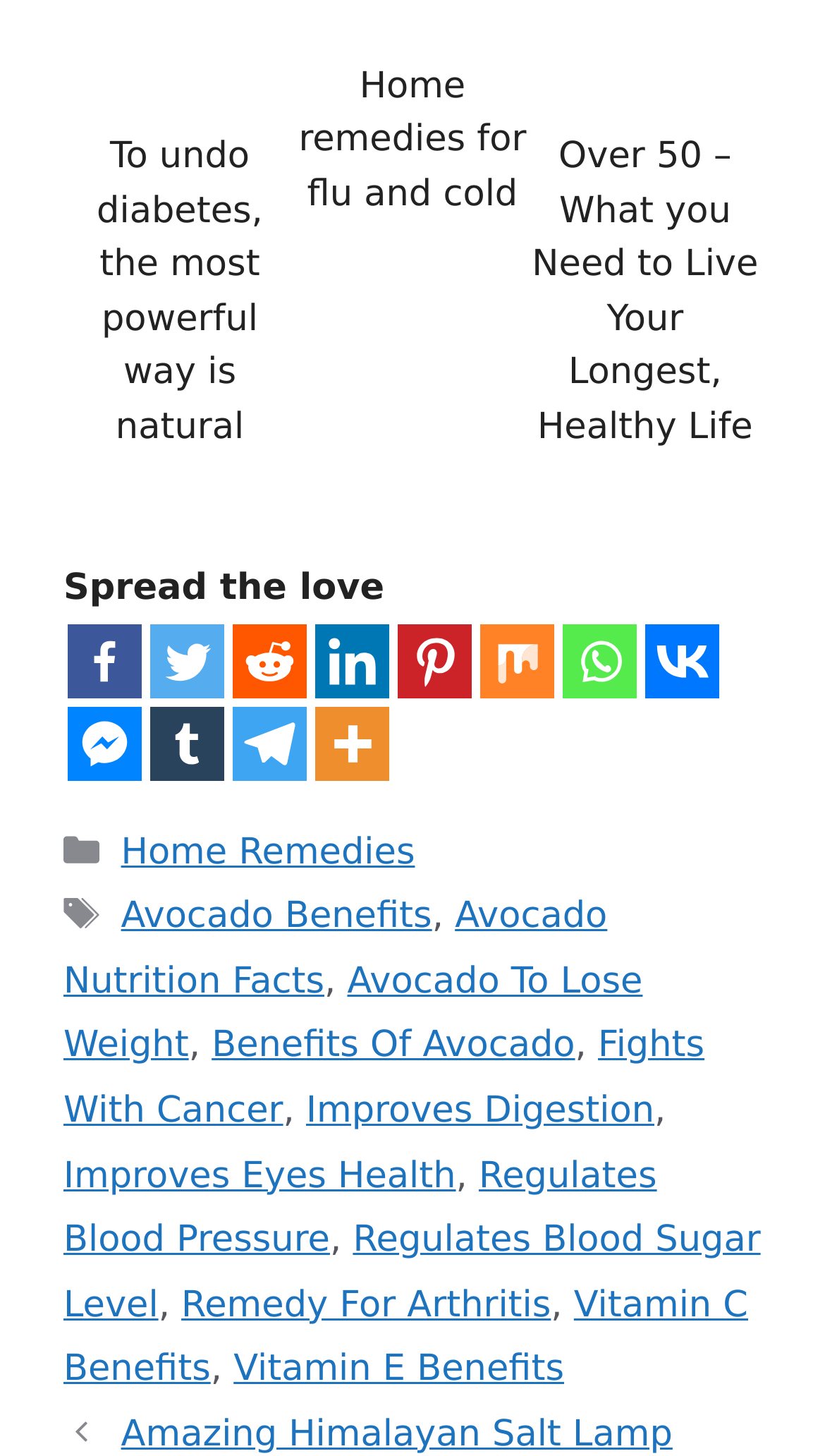Please identify the bounding box coordinates of the element that needs to be clicked to perform the following instruction: "Explore the categories".

[0.144, 0.565, 0.379, 0.594]